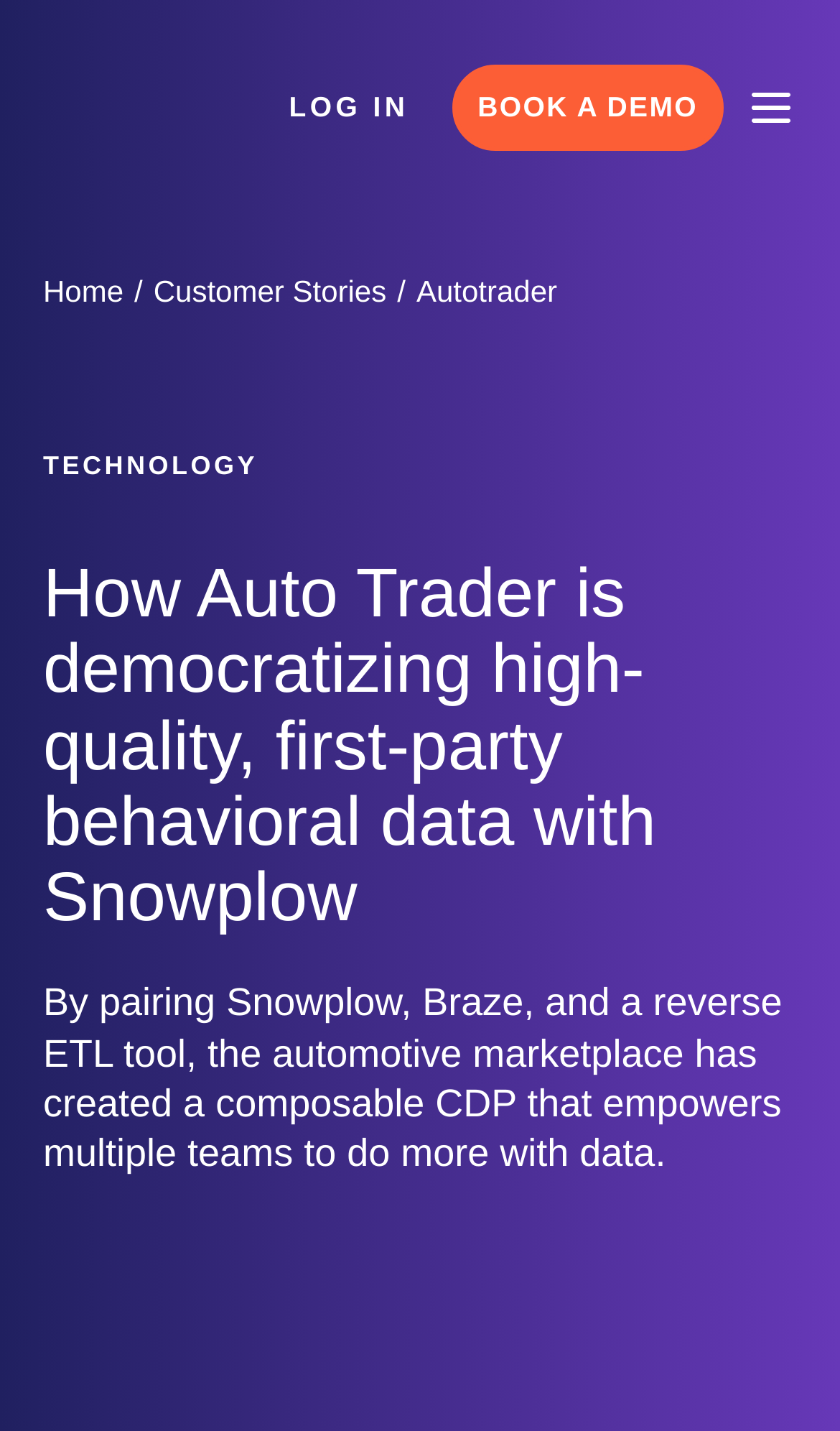What is the action that can be performed by clicking the button on the top right?
Examine the image and provide an in-depth answer to the question.

I found the link element 'BOOK A DEMO' with coordinates [0.538, 0.045, 0.862, 0.105], which suggests that it is a button on the top right of the page. Clicking this button would allow the user to book a demo.